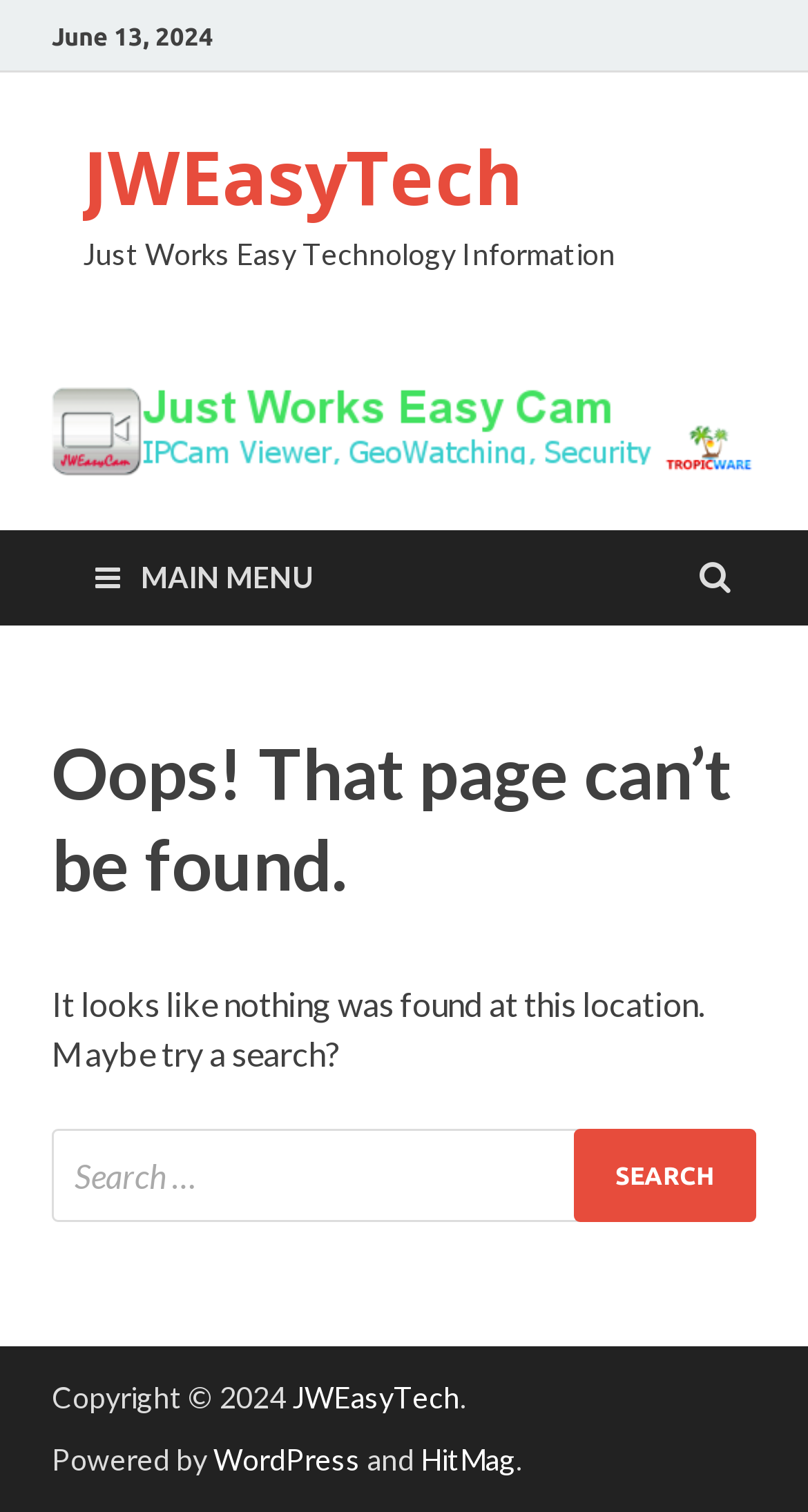Please reply to the following question using a single word or phrase: 
What is the error message displayed?

Oops! That page can’t be found.